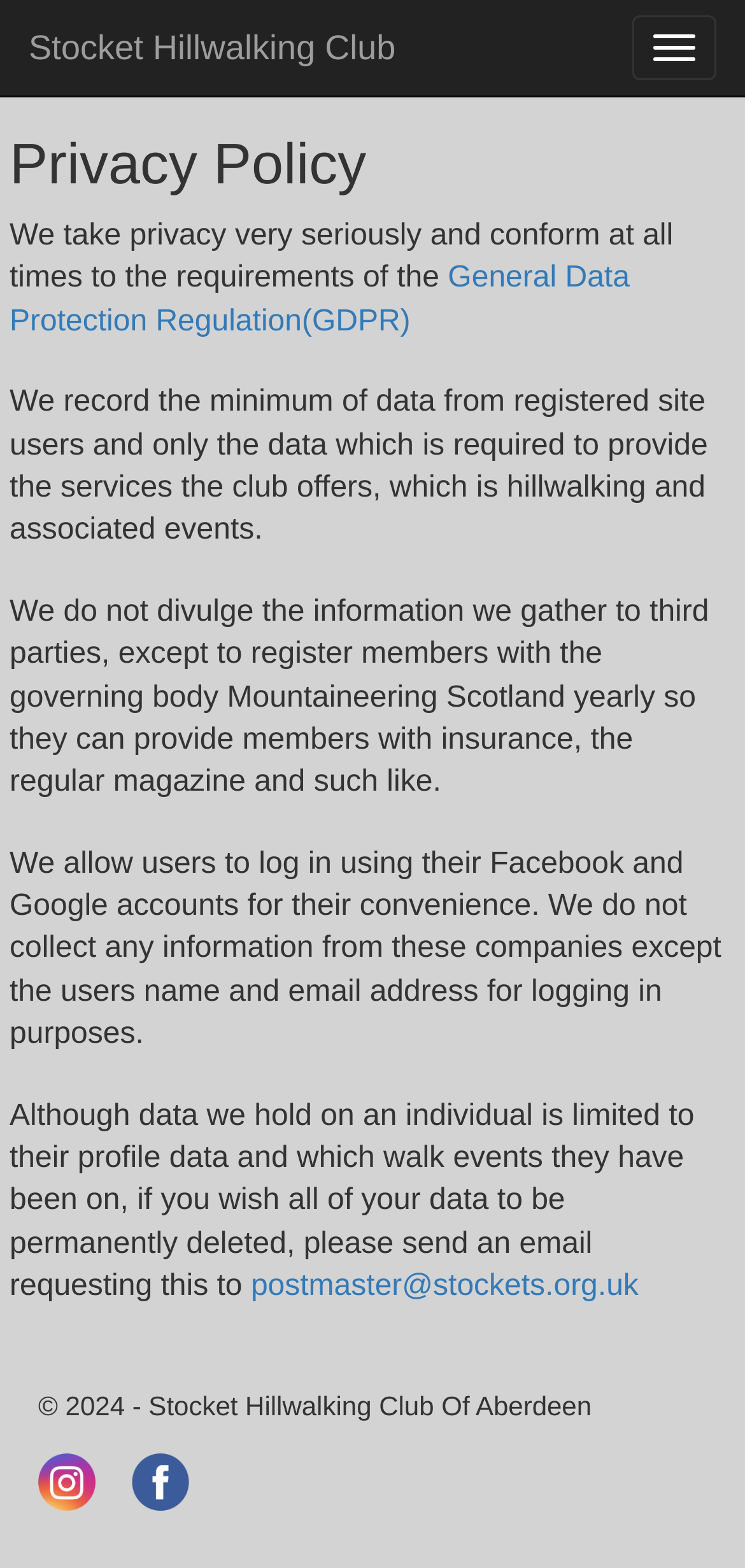Using the details from the image, please elaborate on the following question: What happens to user data when requested to be deleted?

According to the webpage, if a user requests to have their data deleted, the club will permanently delete all of their data, implying that the user's data will be completely removed from the club's records.